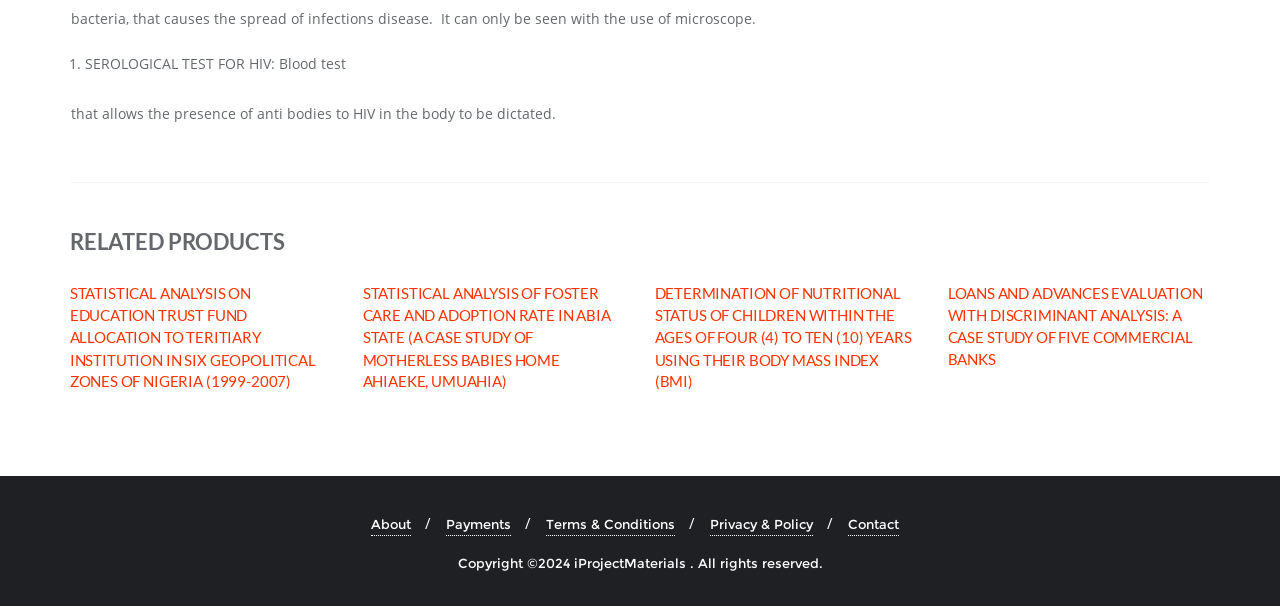Using the provided description: "Terms & Conditions", find the bounding box coordinates of the corresponding UI element. The output should be four float numbers between 0 and 1, in the format [left, top, right, bottom].

[0.427, 0.846, 0.527, 0.884]